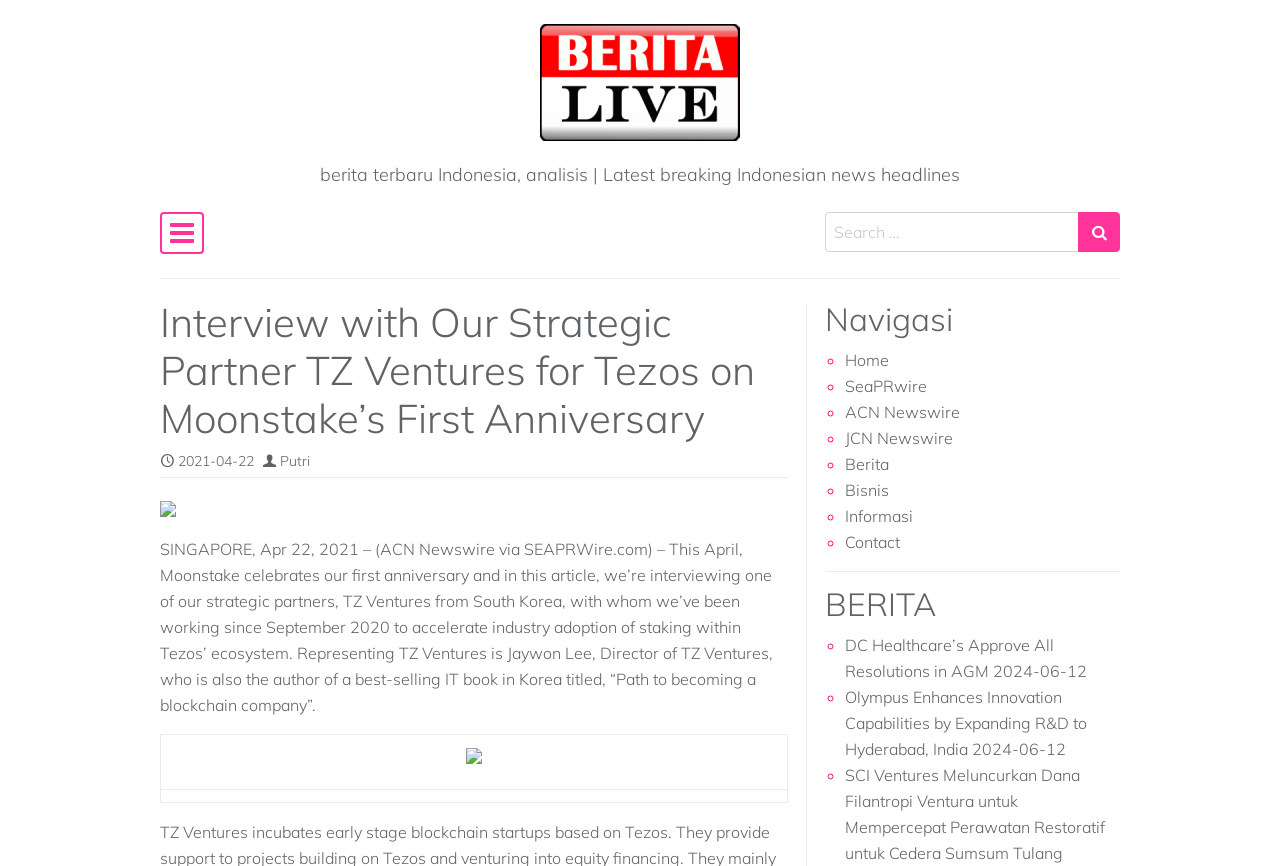Determine the bounding box coordinates for the UI element with the following description: "aria-label="Search submit"". The coordinates should be four float numbers between 0 and 1, represented as [left, top, right, bottom].

[0.842, 0.245, 0.875, 0.291]